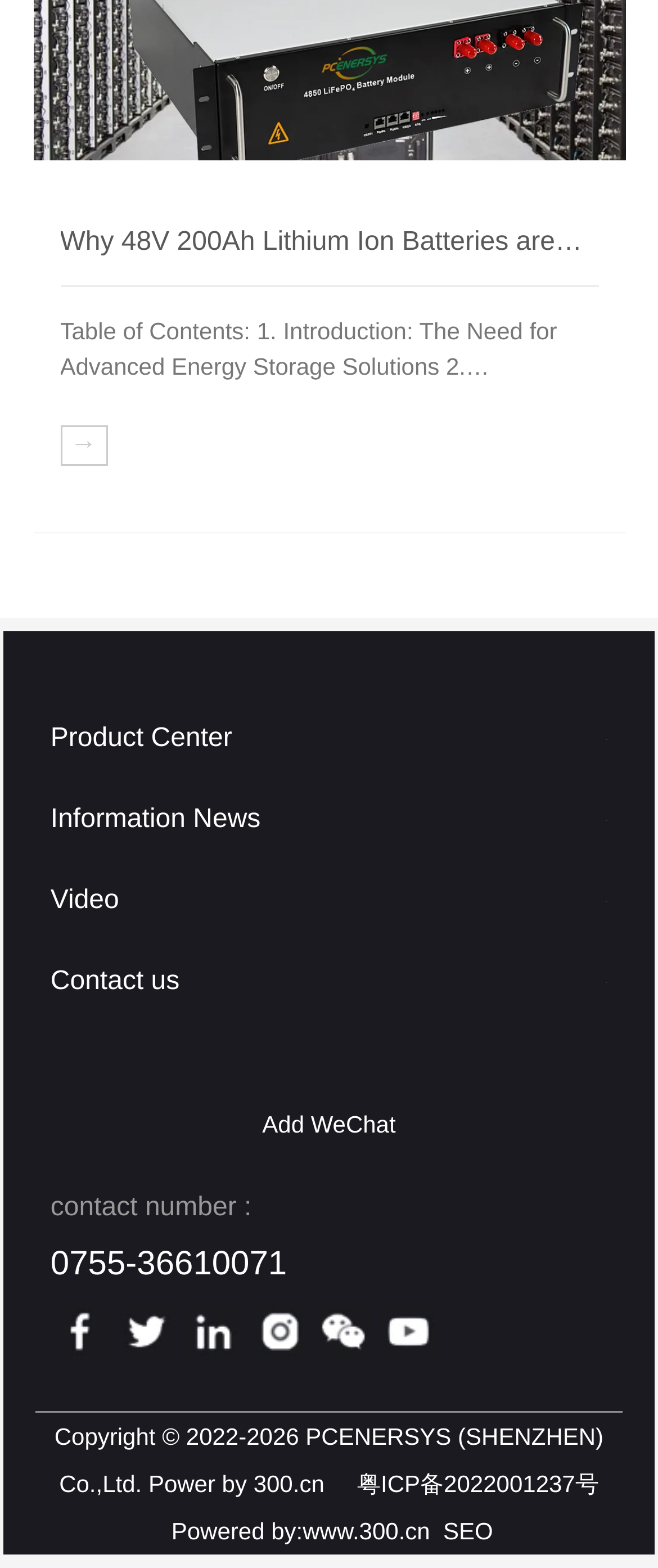Please identify the bounding box coordinates of the element I need to click to follow this instruction: "Click on 'Why 48V 200Ah Lithium Ion Batteries are the Future of Energy Storage'".

[0.091, 0.145, 0.885, 0.183]